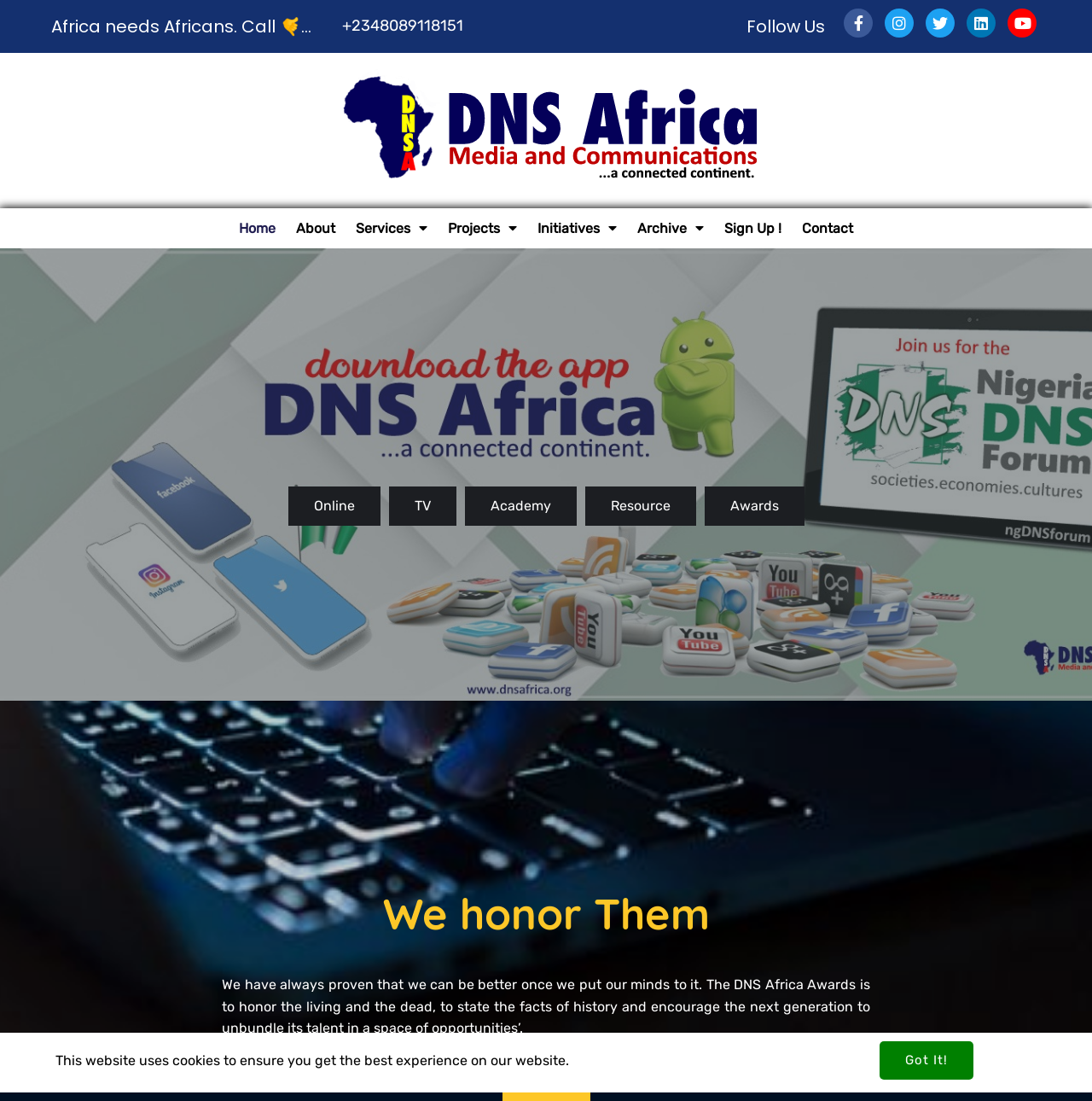What is the phone number on the webpage?
Give a single word or phrase as your answer by examining the image.

+2348089118151